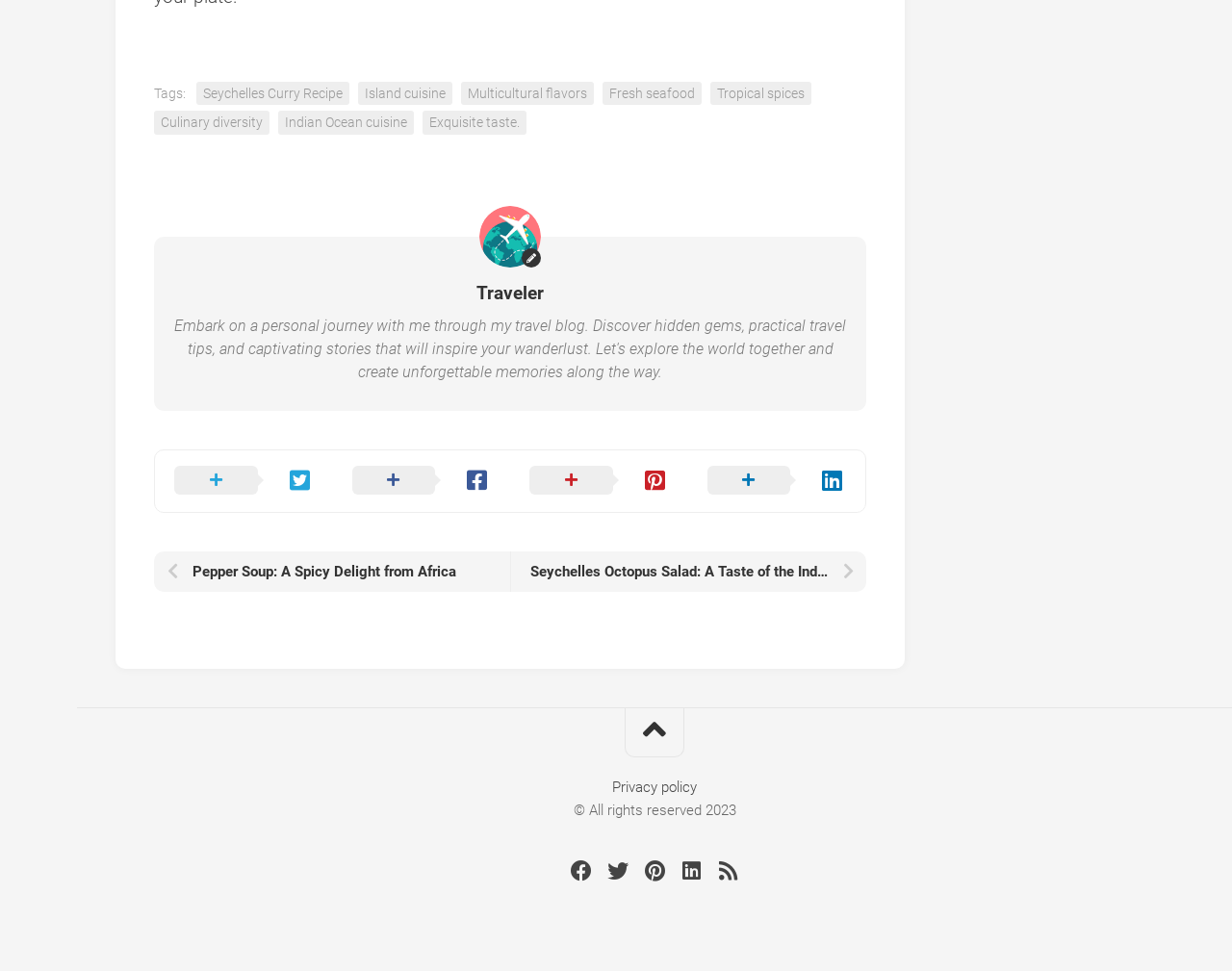Can you show the bounding box coordinates of the region to click on to complete the task described in the instruction: "Learn more about Business Finland"?

None